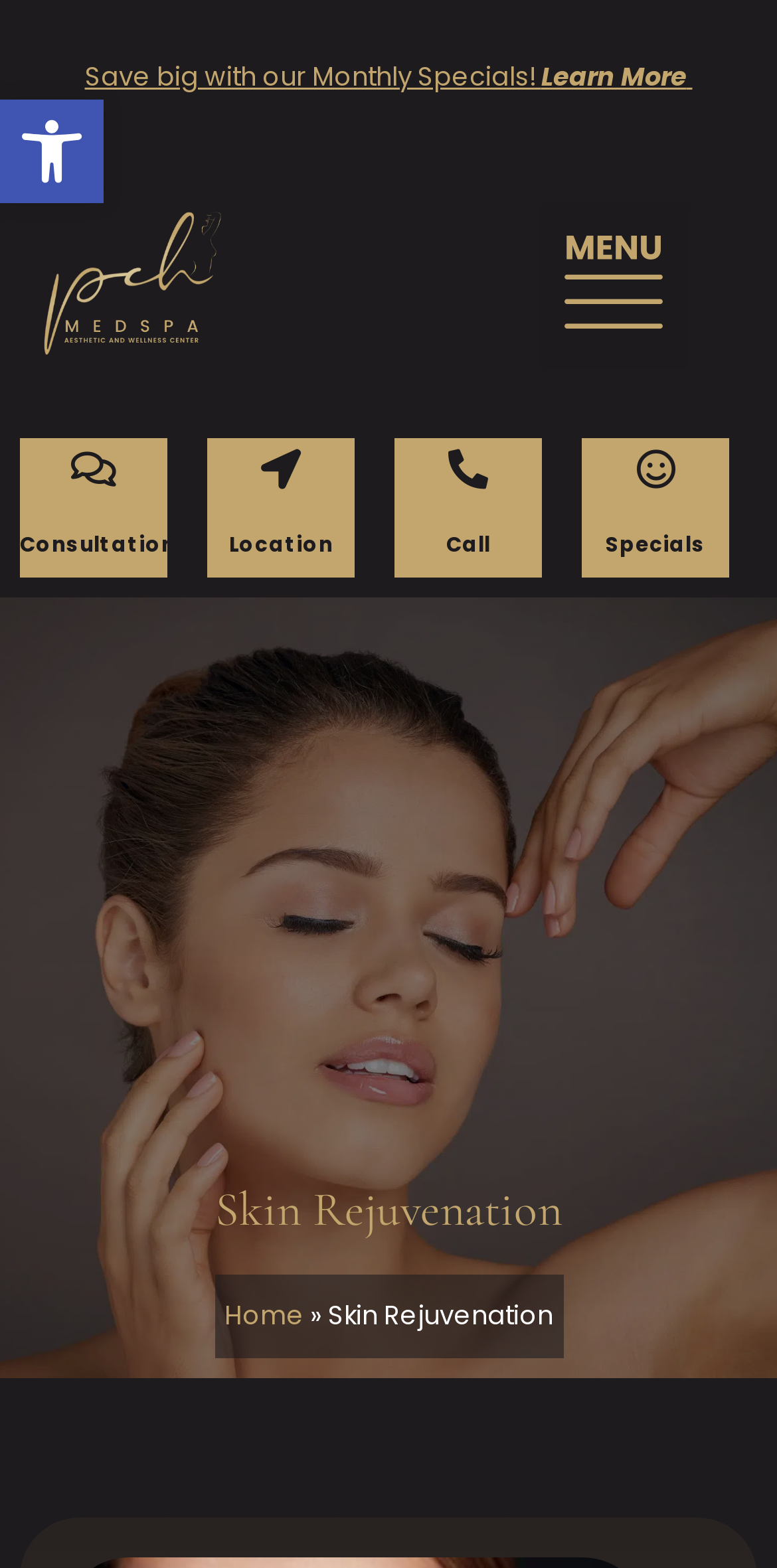Identify the bounding box coordinates of the section that should be clicked to achieve the task described: "go to homepage".

None